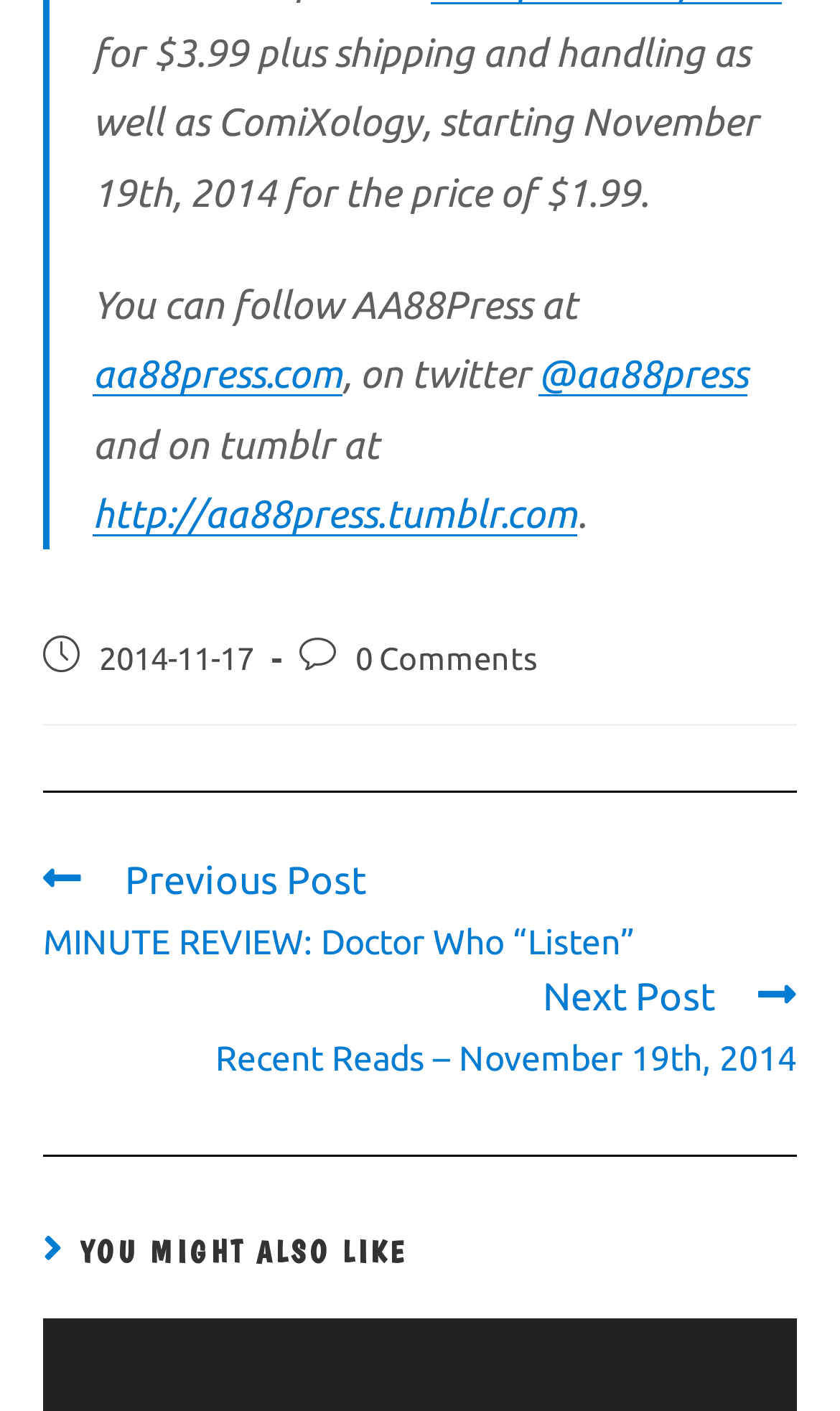How many comments are there on this article?
Provide a concise answer using a single word or phrase based on the image.

0